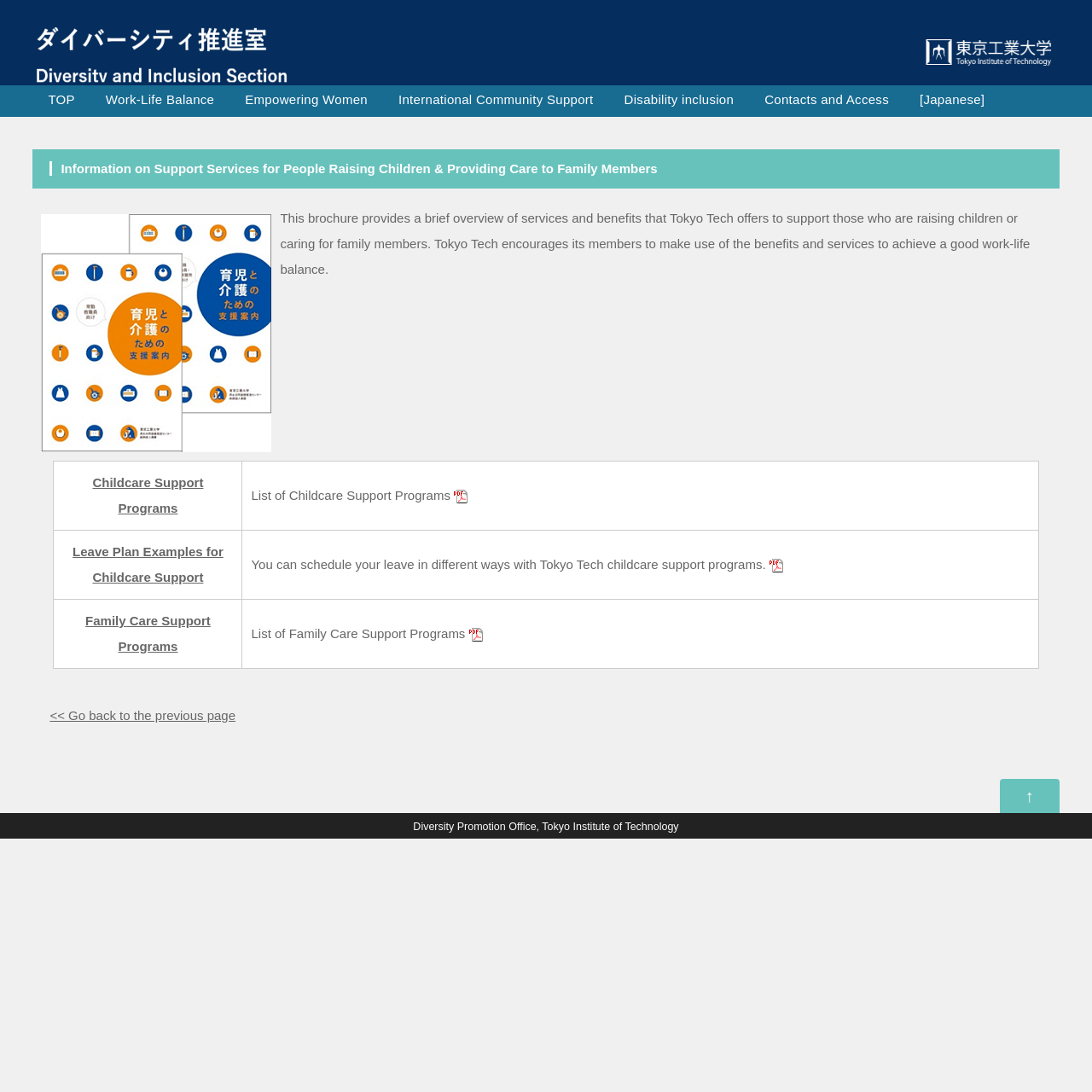From the webpage screenshot, identify the region described by TOP. Provide the bounding box coordinates as (top-left x, top-left y, bottom-right x, bottom-right y), with each value being a floating point number between 0 and 1.

[0.03, 0.078, 0.083, 0.104]